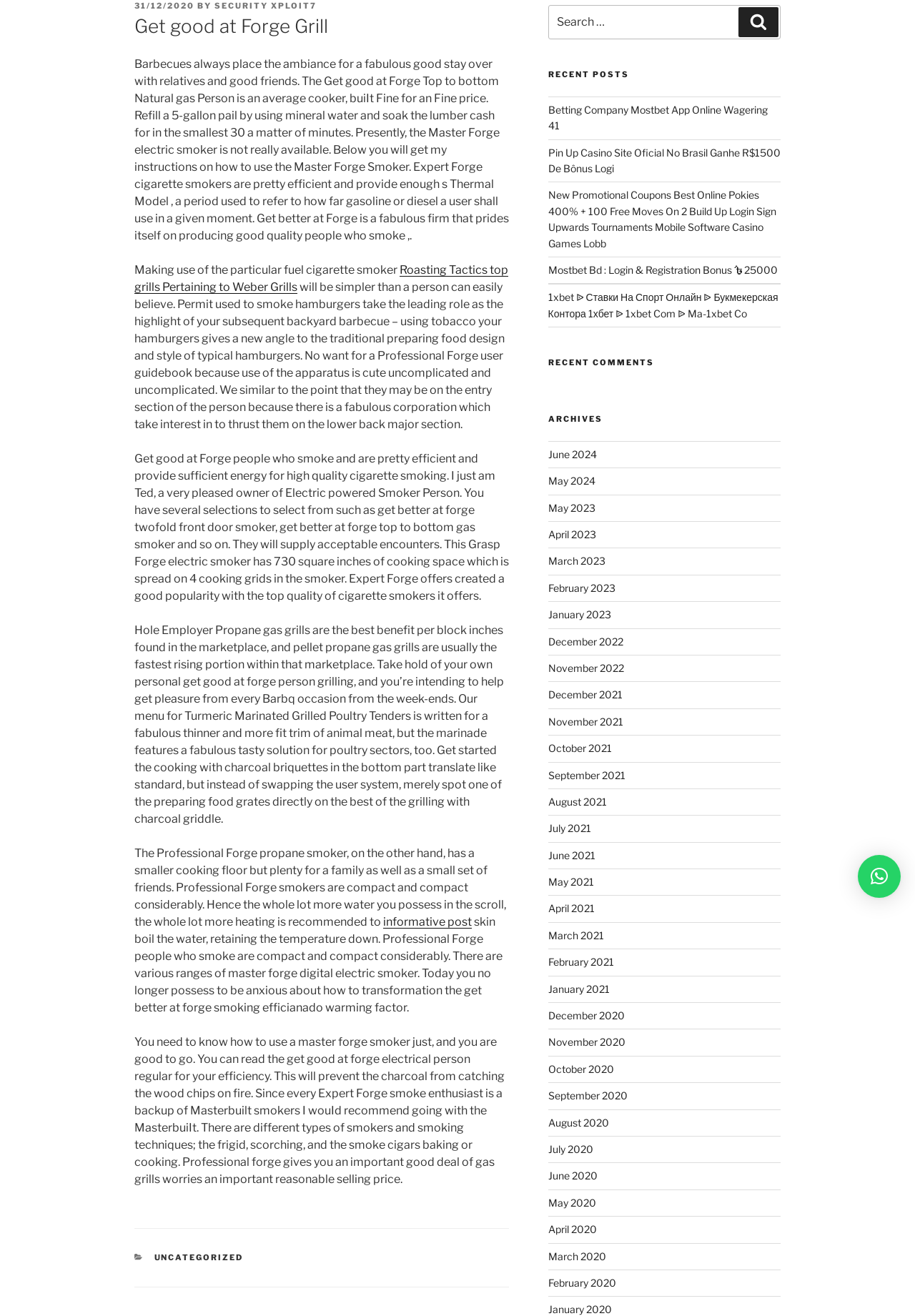What is the benefit of using a Master Forge propane smoker?
Provide an in-depth answer to the question, covering all aspects.

The webpage highlights that Master Forge propane smokers are compact and efficient, making them a convenient option for those who want to enjoy a good barbecue experience.